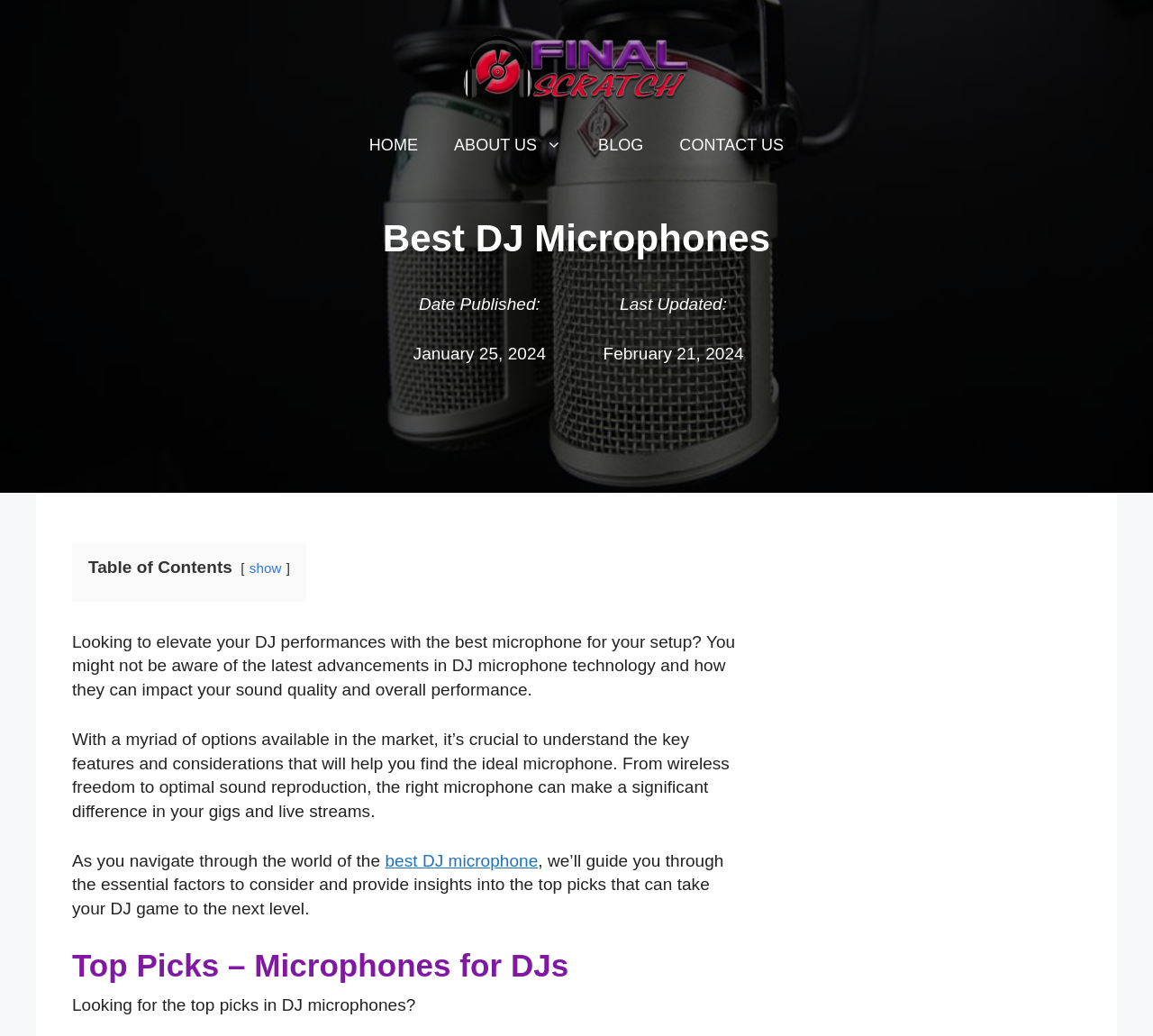Please find the bounding box coordinates of the section that needs to be clicked to achieve this instruction: "check the blog".

[0.503, 0.114, 0.574, 0.166]